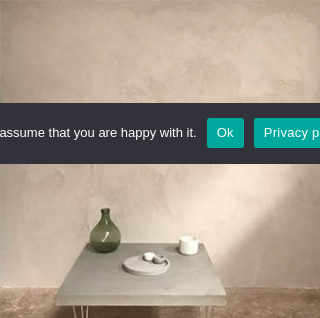What is the material of the vase on the table? Based on the image, give a response in one word or a short phrase.

Green glass